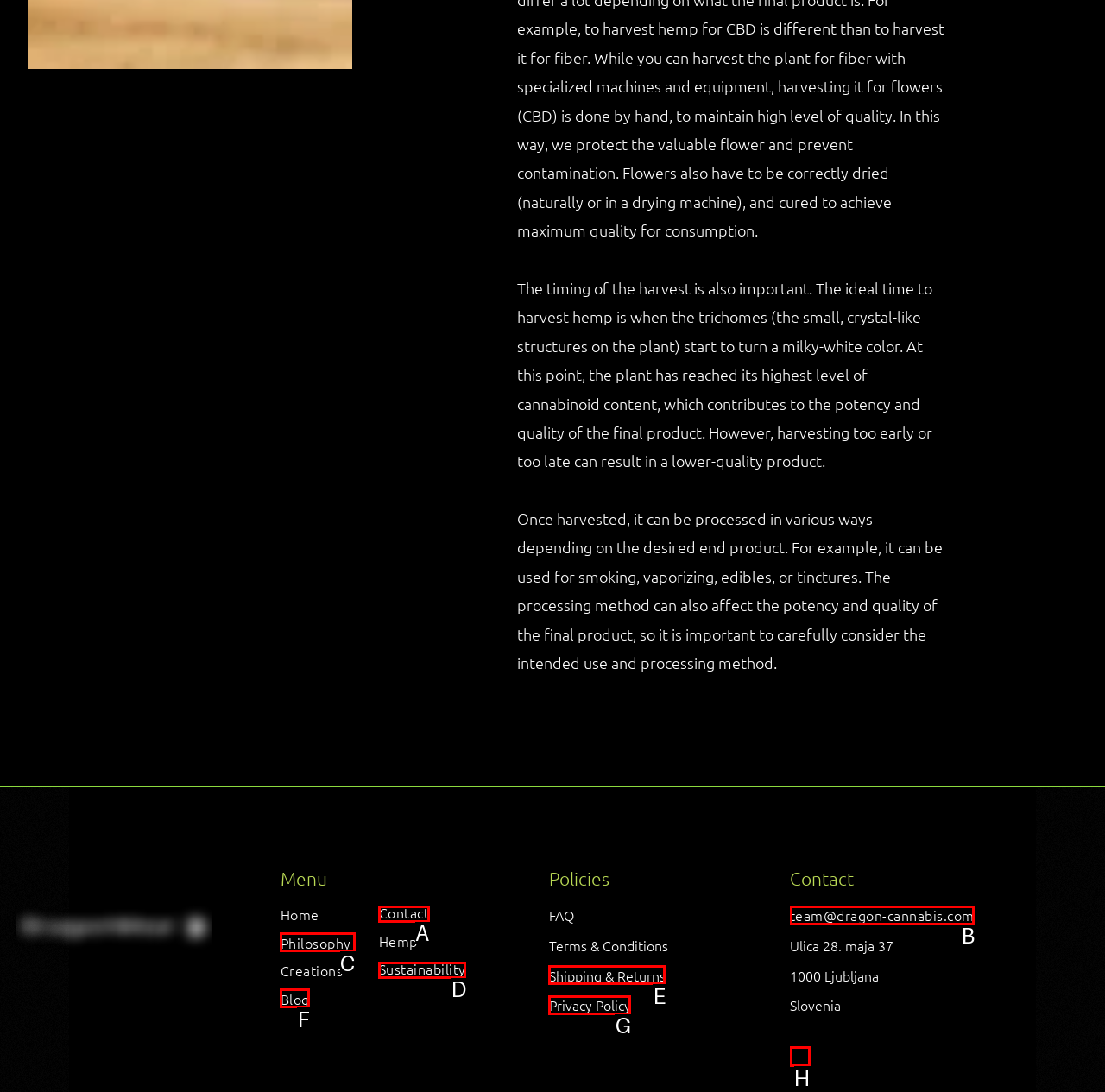Show which HTML element I need to click to perform this task: Contact the team via email Answer with the letter of the correct choice.

B